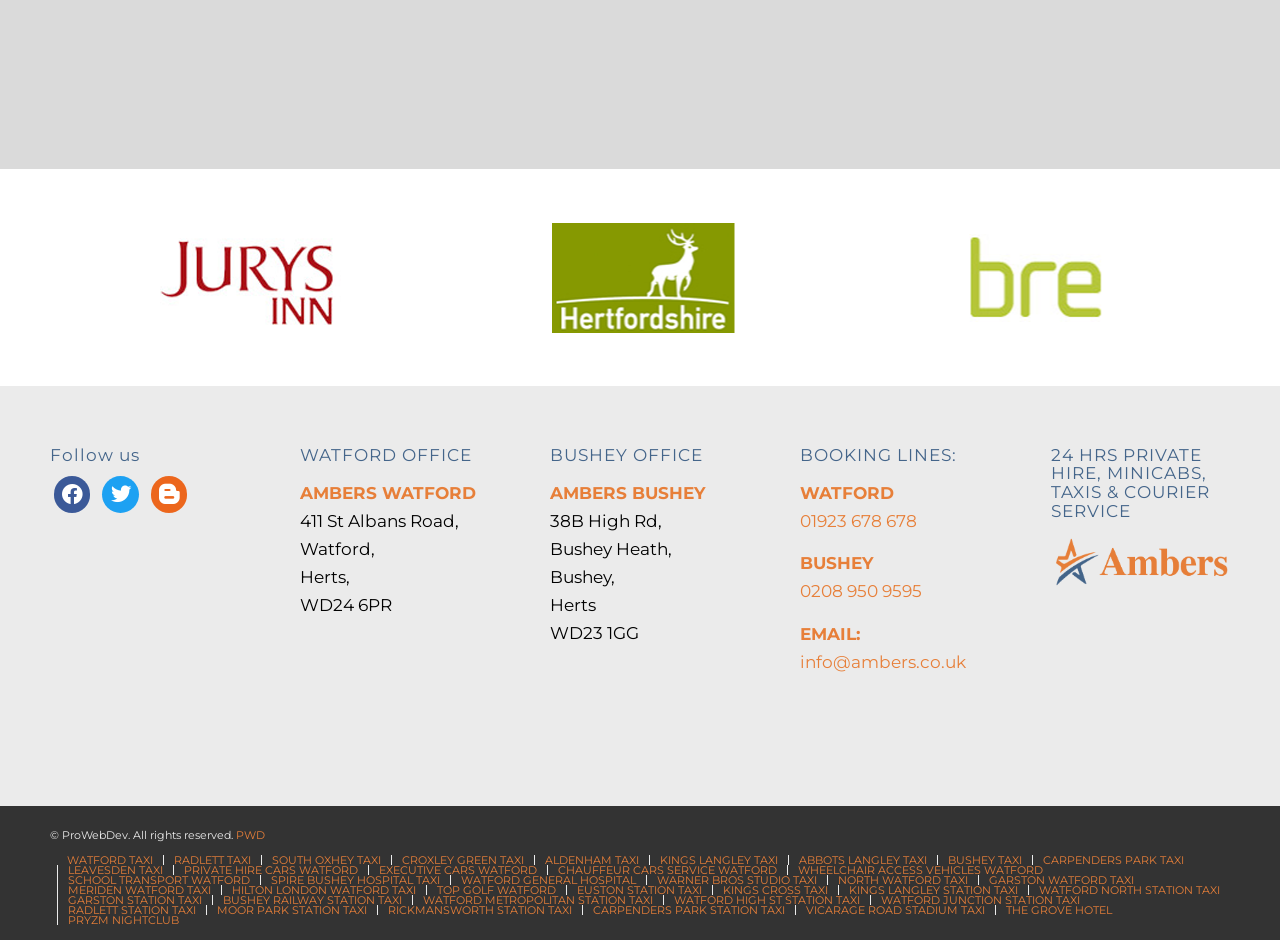What is the email address for Ambers?
Give a detailed response to the question by analyzing the screenshot.

Under the 'EMAIL' heading, I found the email address for Ambers, which is info@ambers.co.uk.